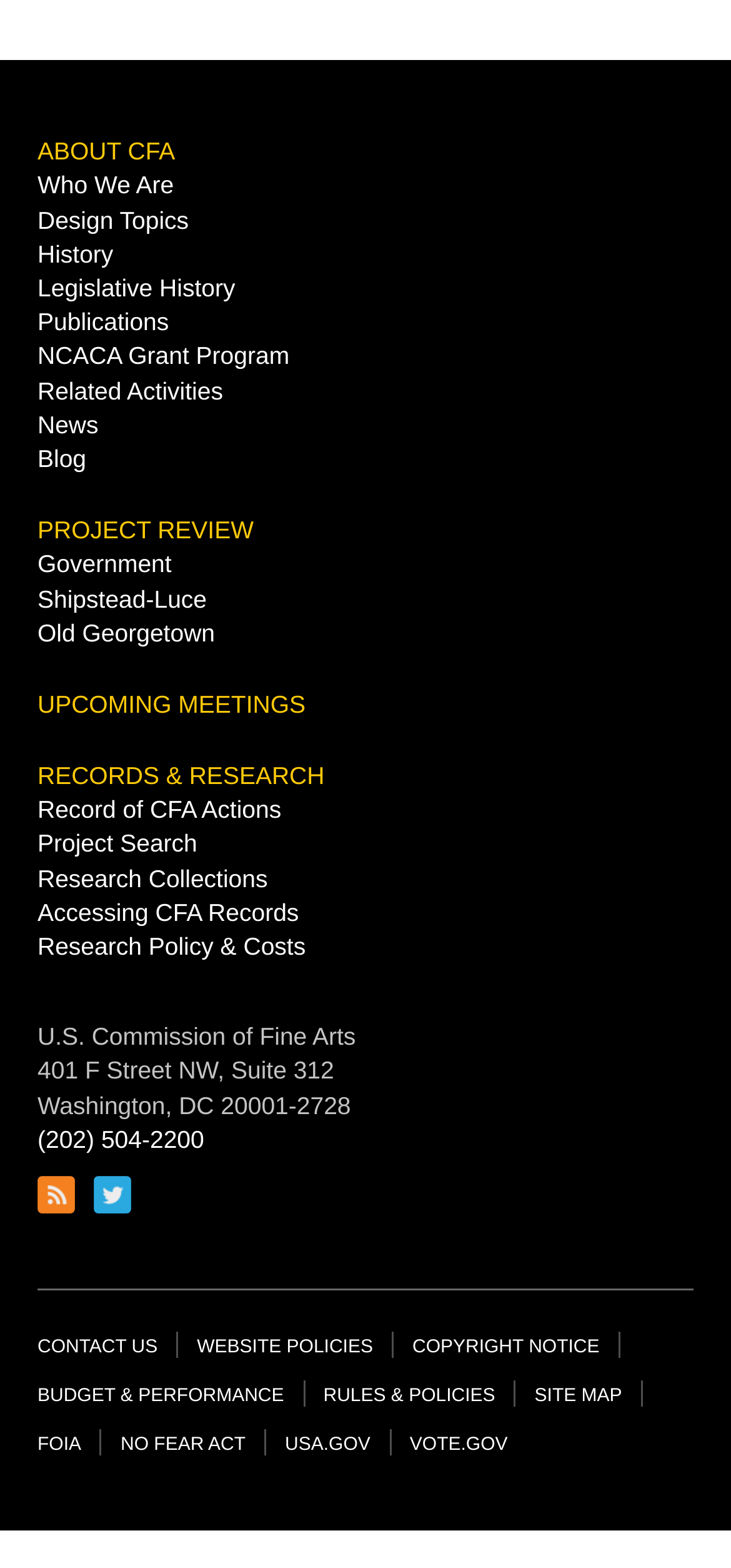Find the bounding box coordinates of the clickable region needed to perform the following instruction: "Contact US". The coordinates should be provided as four float numbers between 0 and 1, i.e., [left, top, right, bottom].

[0.051, 0.853, 0.216, 0.866]